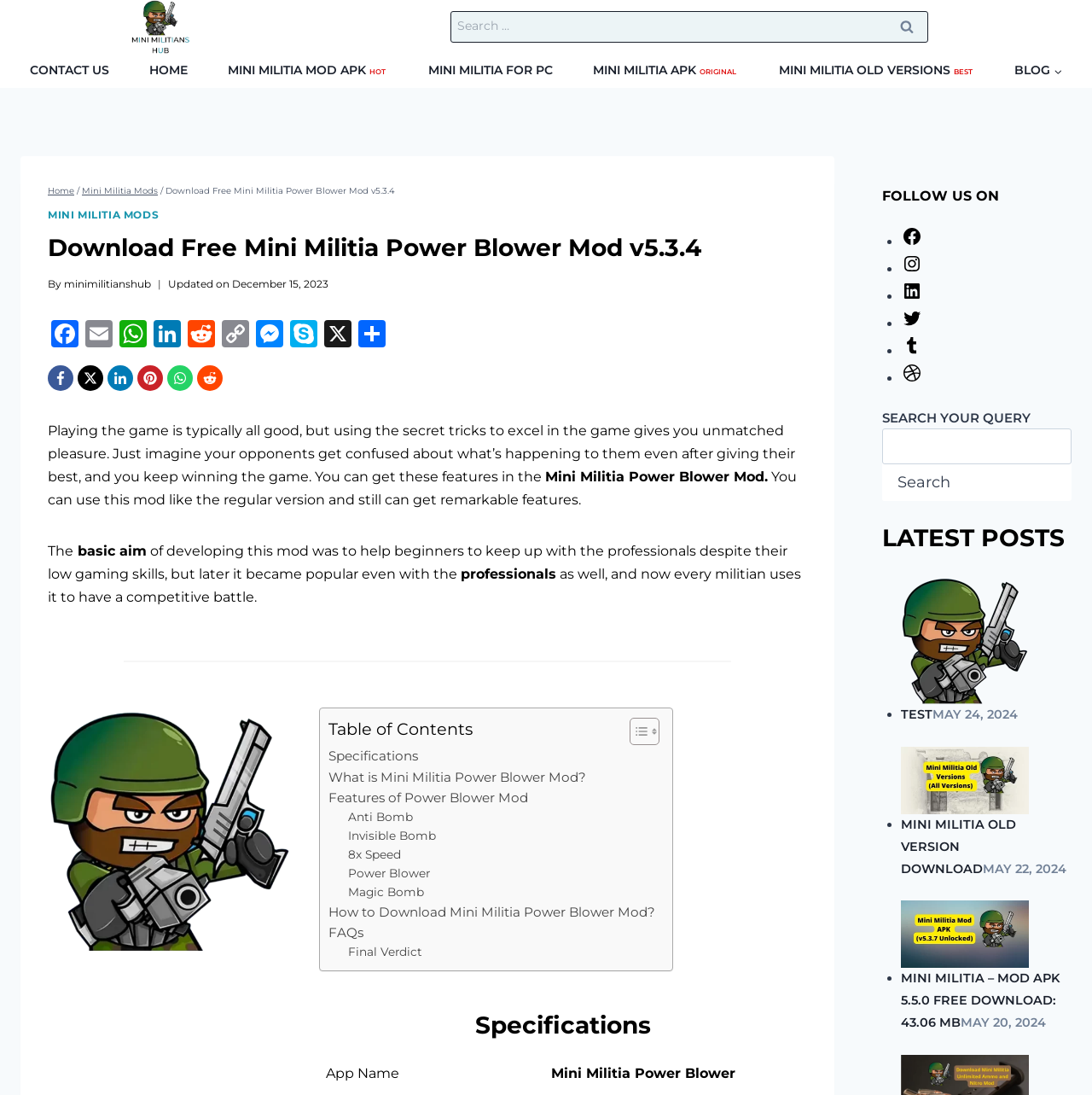Please give a succinct answer to the question in one word or phrase:
How can I navigate to the 'MINI MILITIA MOD APKHOT' page?

Click on the 'MINI MILITIA MOD APKHOT' link